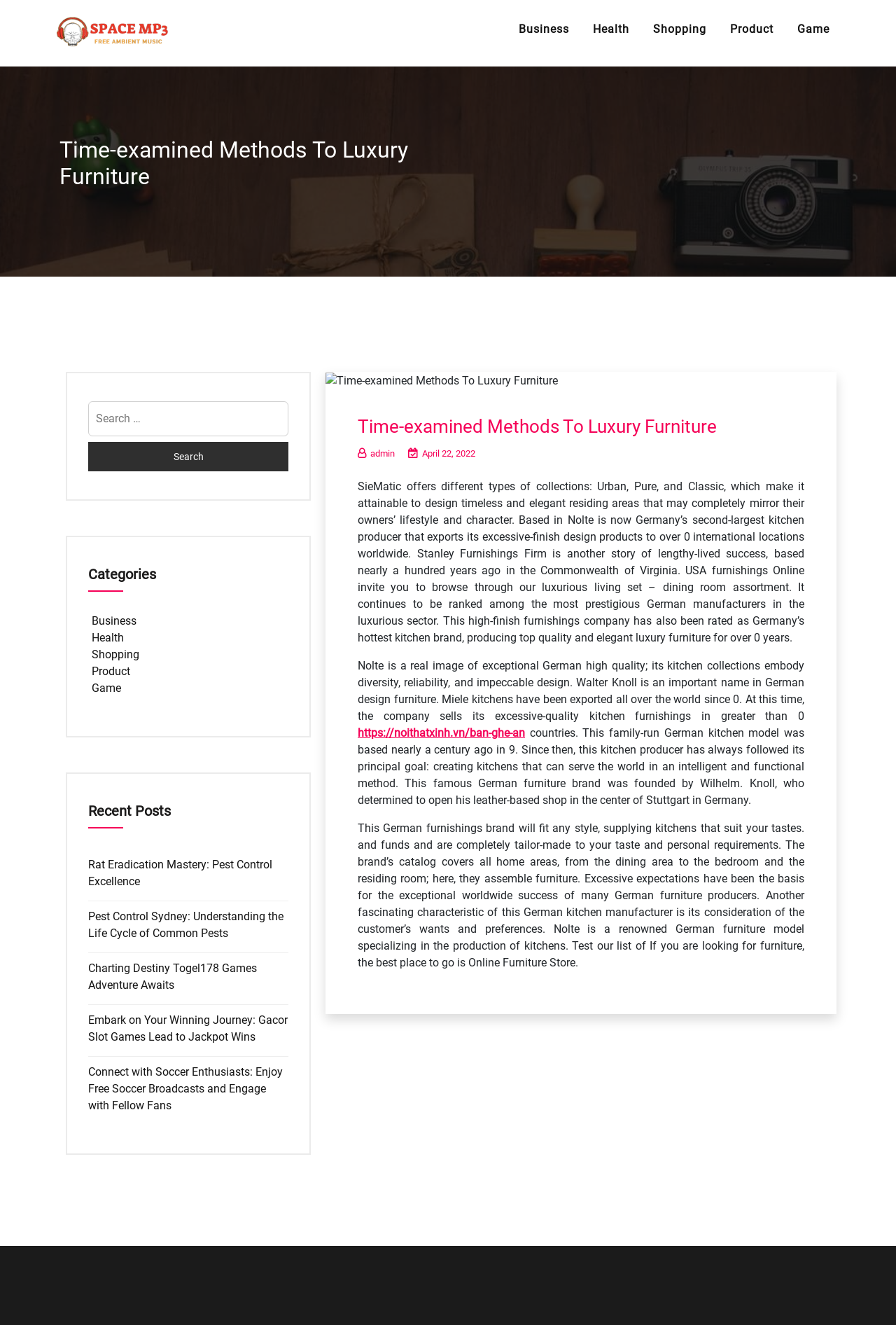How many images are on the webpage?
Please give a detailed and elaborate explanation in response to the question.

I counted the number of image elements on the webpage and found 2 images: one with the text 'Space Mp3' and another with the text 'Time-examined Methods To Luxury Furniture'.